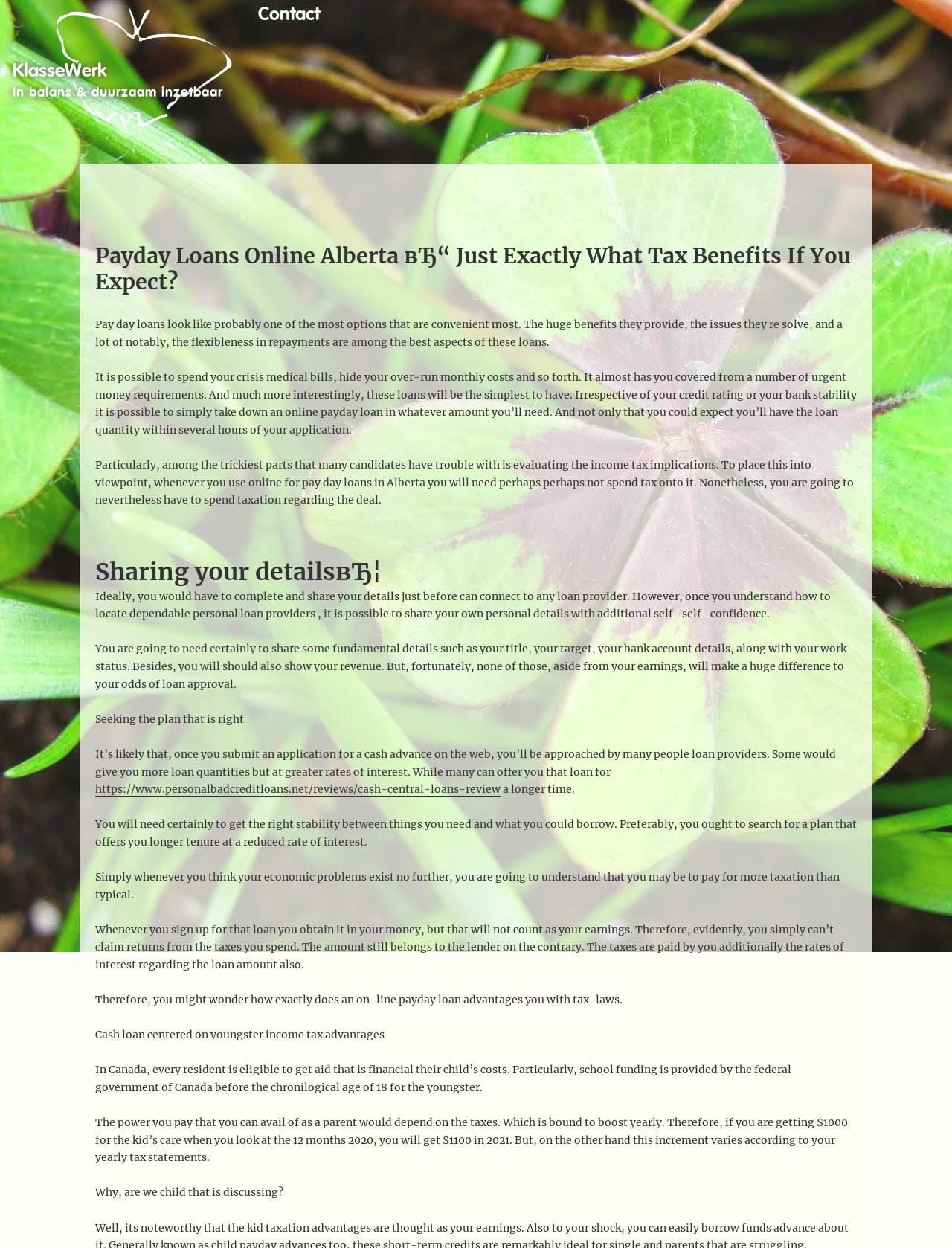Use a single word or phrase to answer the question:
Why do you need to consider the tax implications of payday loans?

To avoid paying more taxes